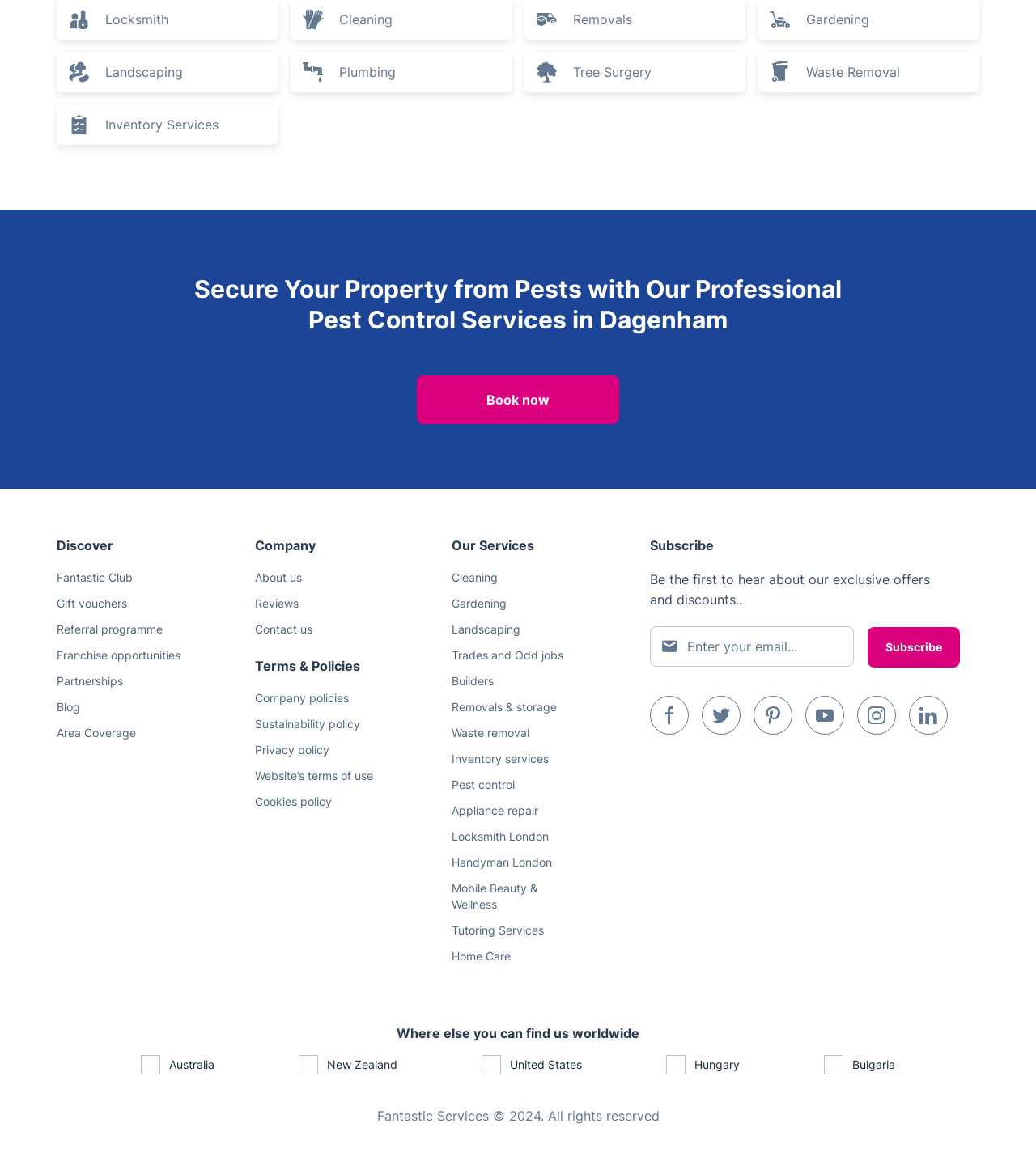Identify the bounding box for the element characterized by the following description: "Mobile Beauty & Wellness".

[0.066, 0.716, 0.162, 0.746]